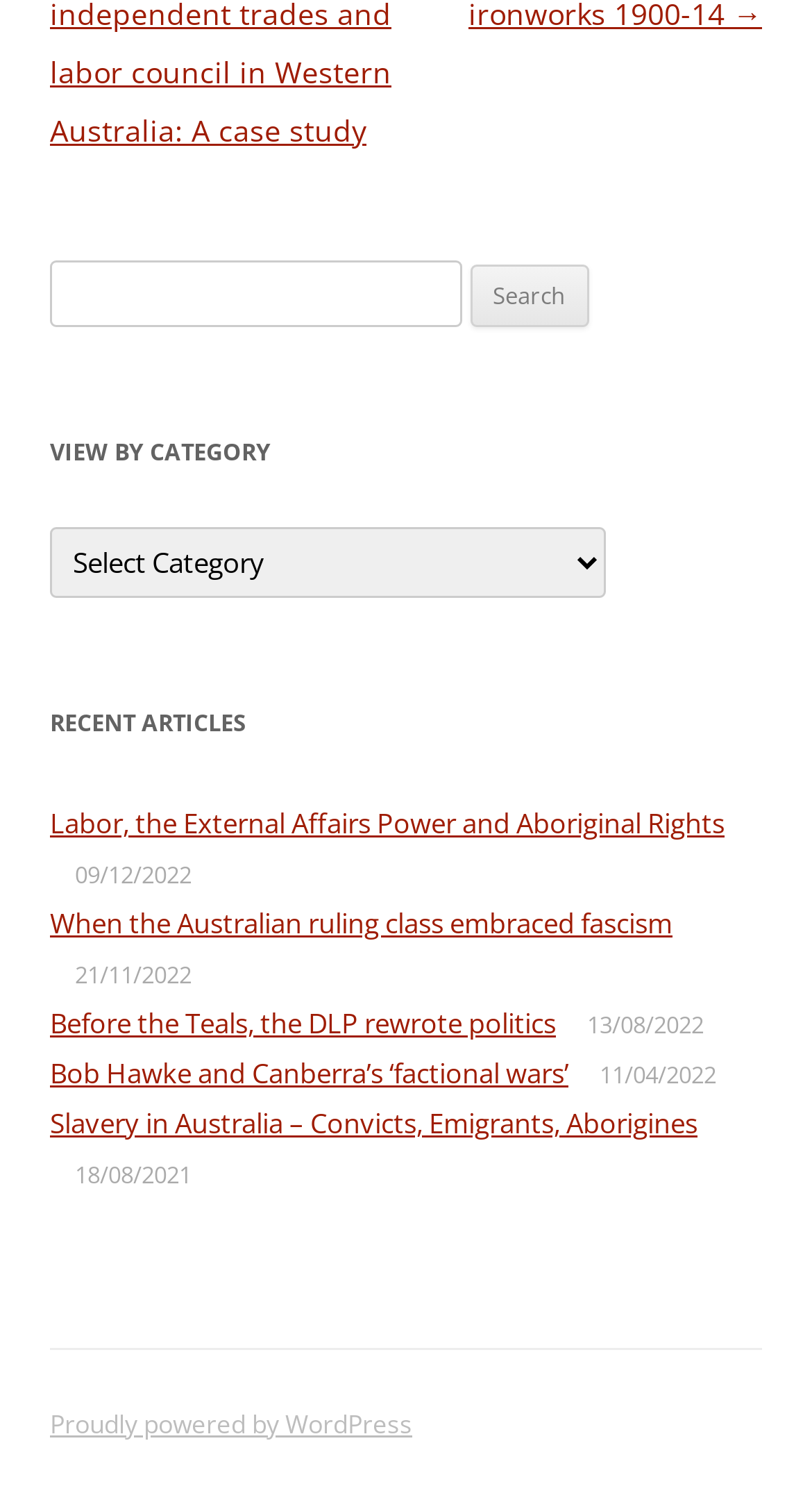Determine the bounding box coordinates of the region I should click to achieve the following instruction: "Search for something". Ensure the bounding box coordinates are four float numbers between 0 and 1, i.e., [left, top, right, bottom].

[0.062, 0.173, 0.568, 0.218]